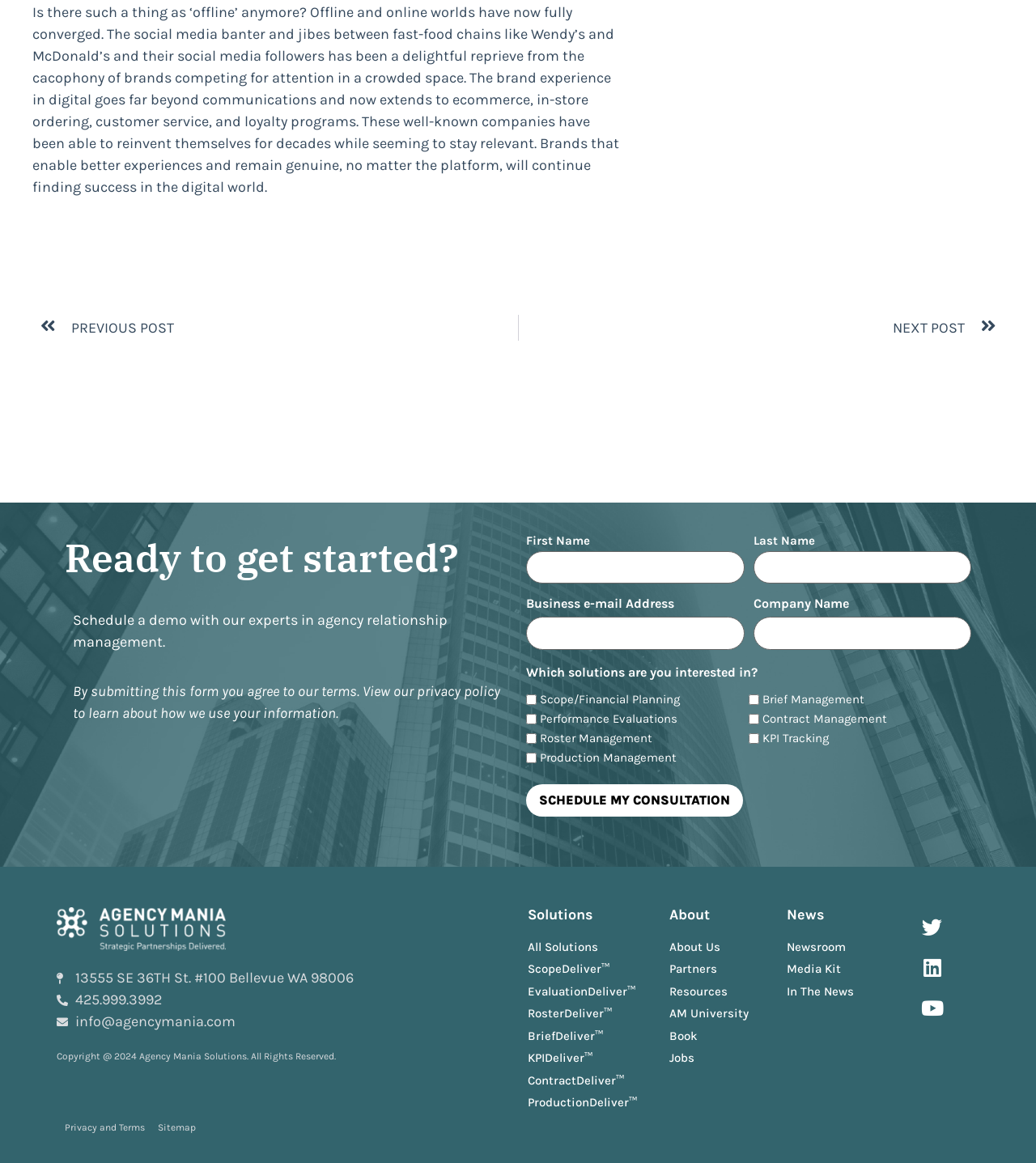Indicate the bounding box coordinates of the element that needs to be clicked to satisfy the following instruction: "Click the 'About Us' link". The coordinates should be four float numbers between 0 and 1, i.e., [left, top, right, bottom].

[0.646, 0.806, 0.759, 0.822]